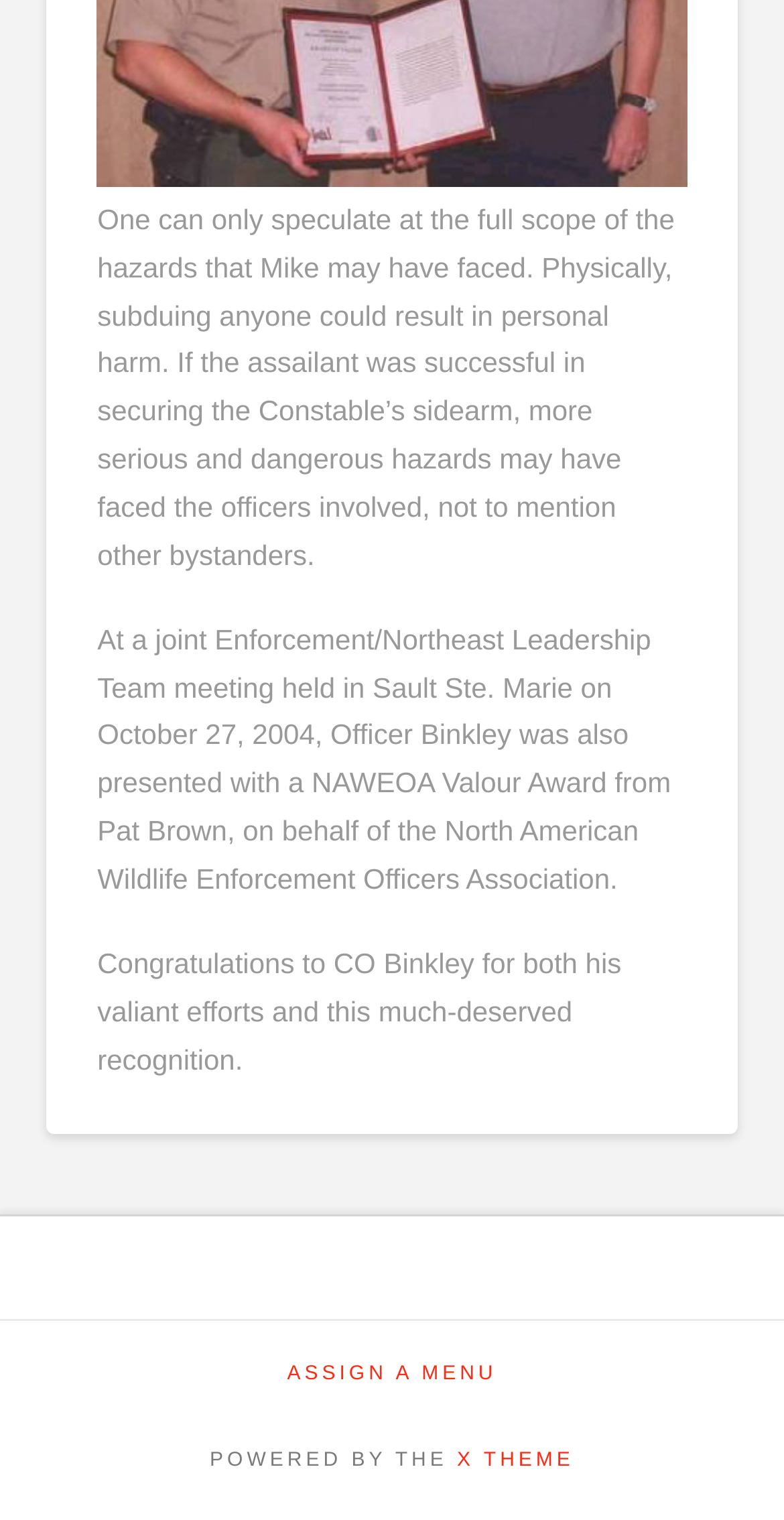Respond with a single word or phrase for the following question: 
What is the occupation of Mike?

Constable